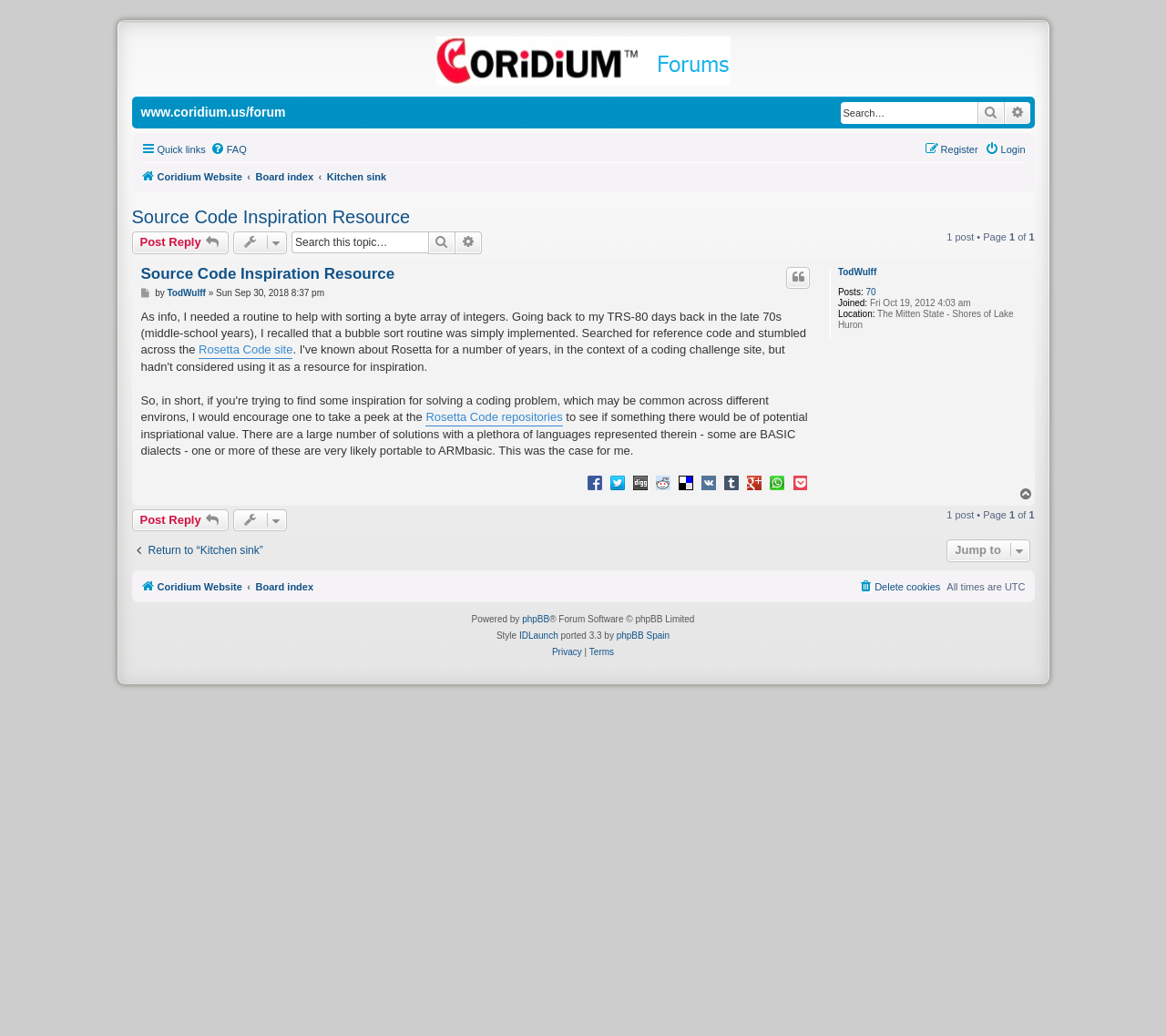Carefully examine the image and provide an in-depth answer to the question: What is the name of the website?

I found the answer by looking at the top-left corner of the webpage, where there is a link with the text 'Coridium Website'.